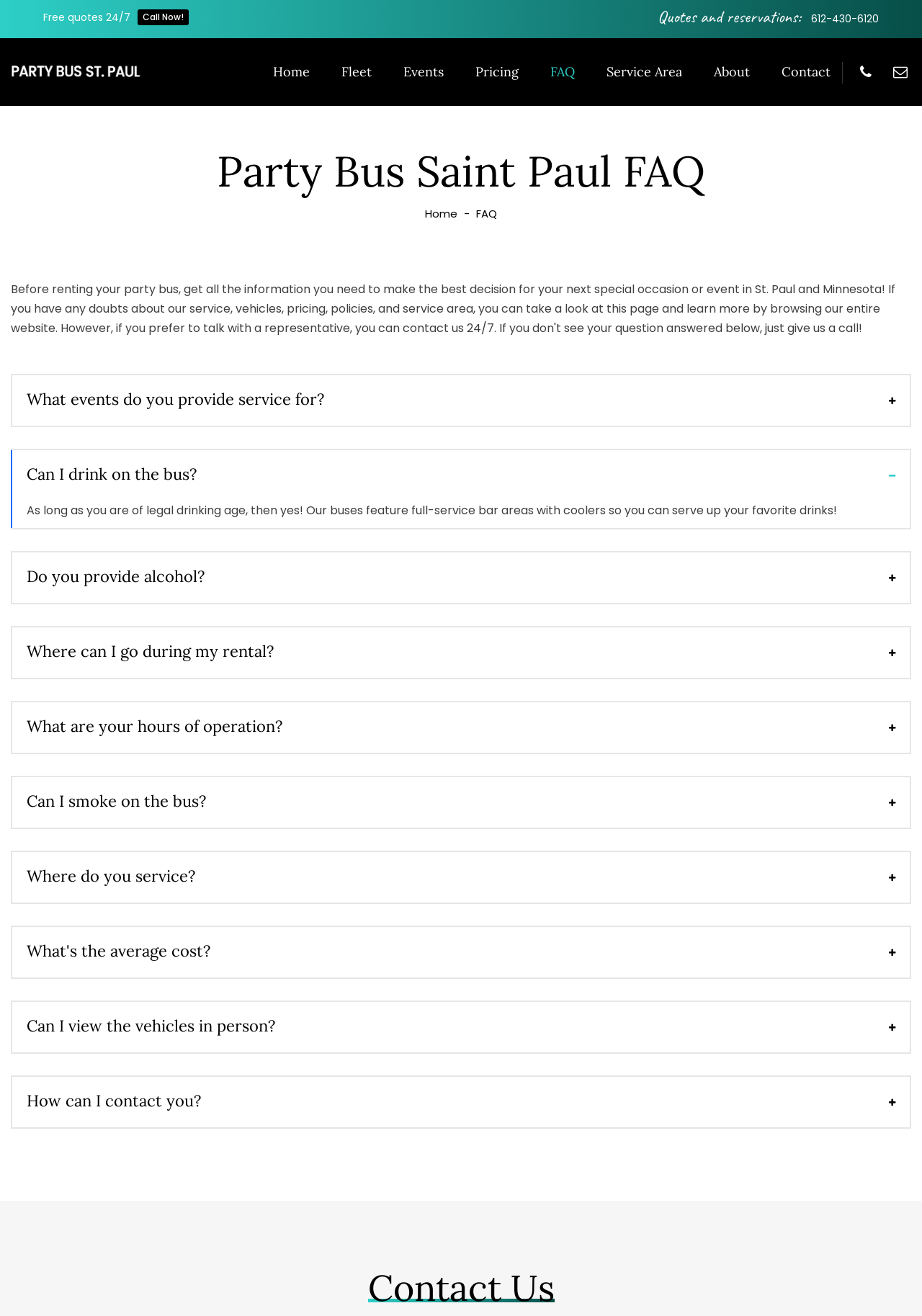Respond to the question below with a concise word or phrase:
Can you drink on the bus?

Yes